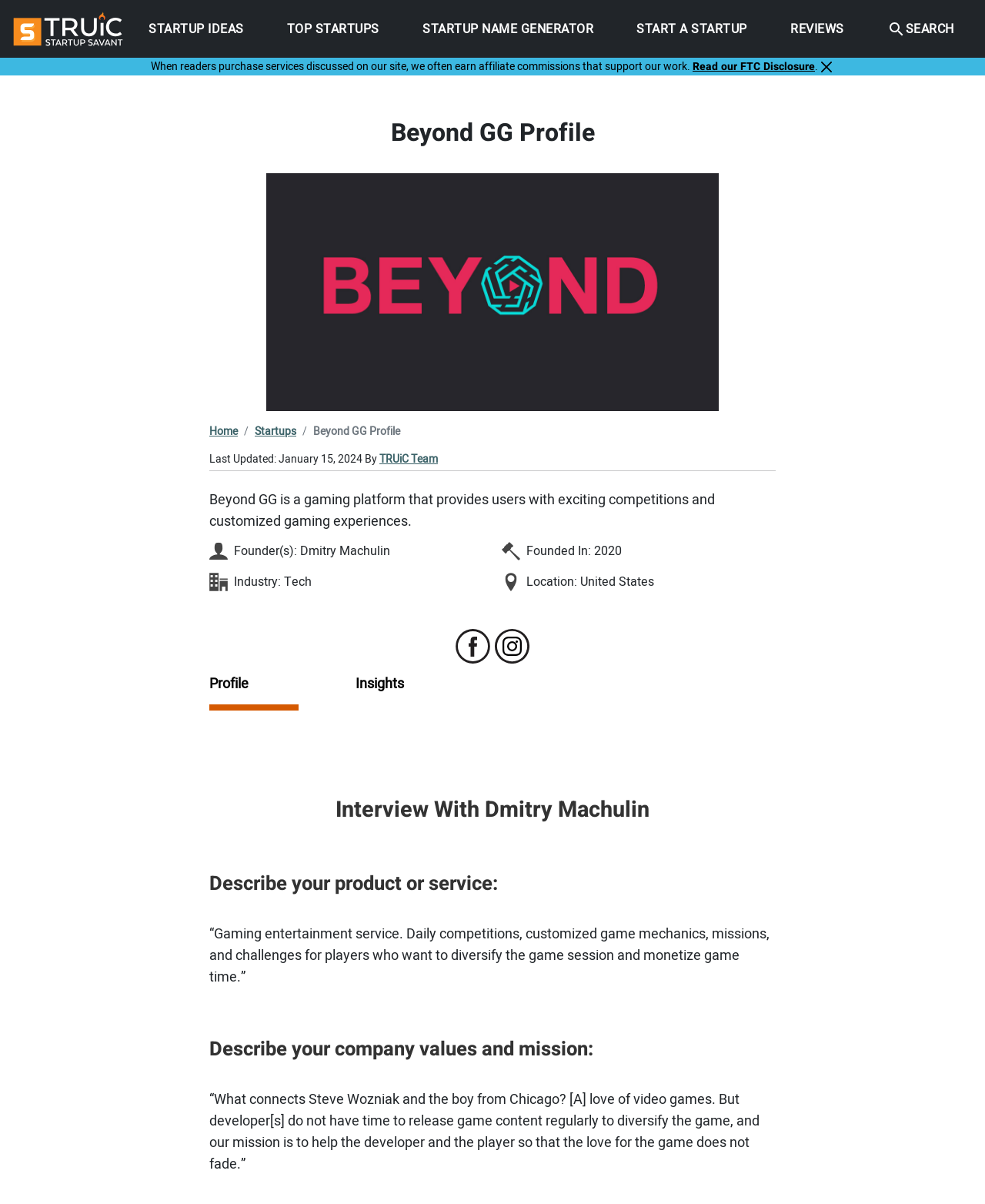Extract the main heading text from the webpage.

Beyond GG Profile